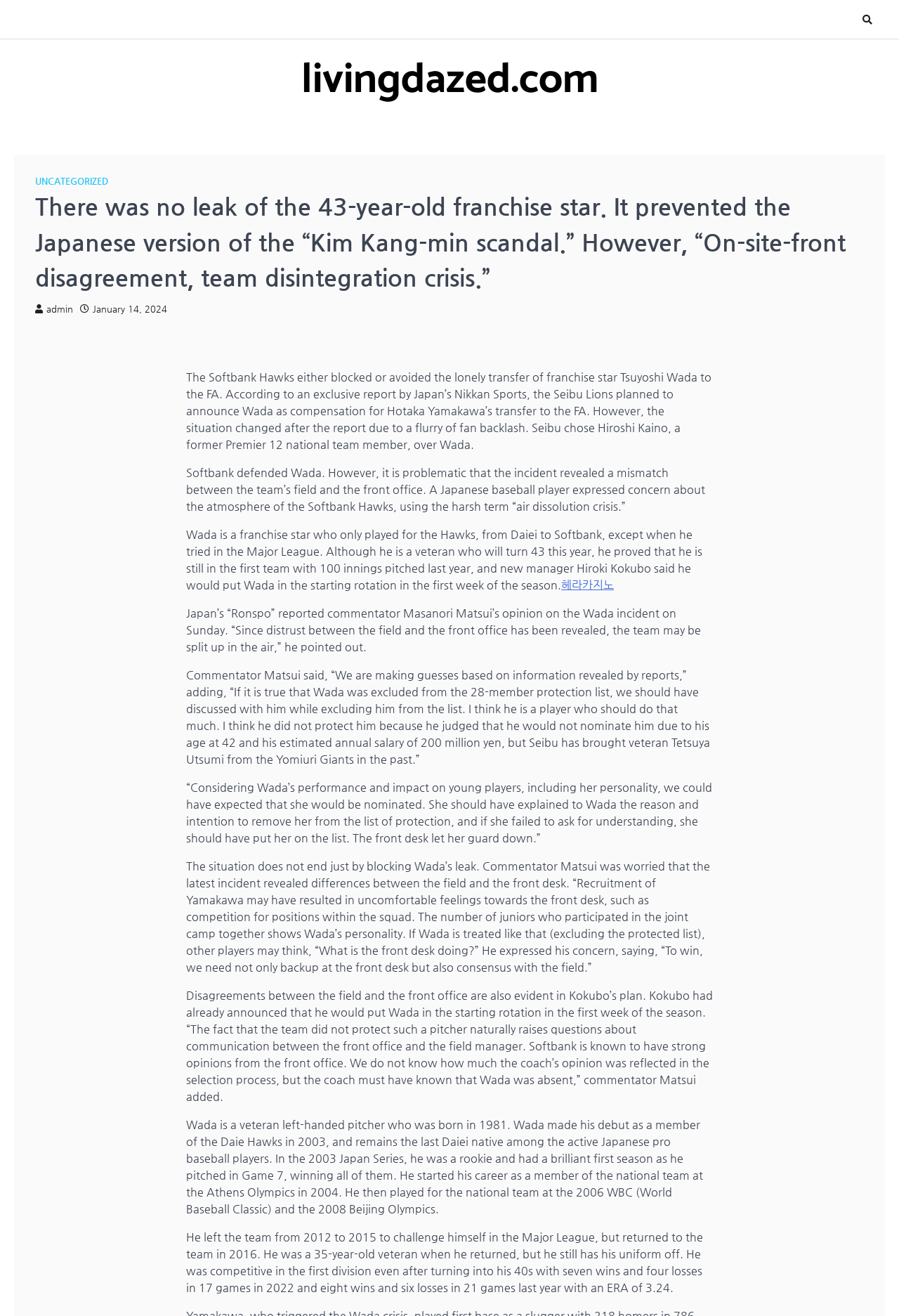Give a detailed overview of the webpage's appearance and contents.

This webpage appears to be a news article about the Japanese baseball team, Softbank Hawks, and their handling of franchise star Tsuyoshi Wada's potential transfer to the FA. 

At the top of the page, there is a header section with a title that reads, "There was no leak of the 43-year-old franchise star. It prevented the Japanese version of the 'Kim Kang-min scandal.' However, 'On-site-front disagreement, team disintegration crisis.'" Below this title, there are links to the website's logo and a timestamp indicating the article's publication date.

The main content of the article is divided into several paragraphs, each describing a different aspect of the situation. The text is dense and informative, with quotes from commentators and details about Wada's career and performance. There are no images on the page.

On the right side of the page, there is a section with links to other articles or categories, including "UNCATEGORIZED" and "헤라카지노". These links are positioned above the main article content.

Overall, the webpage has a simple and straightforward design, with a focus on presenting the news article's content in a clear and readable format.